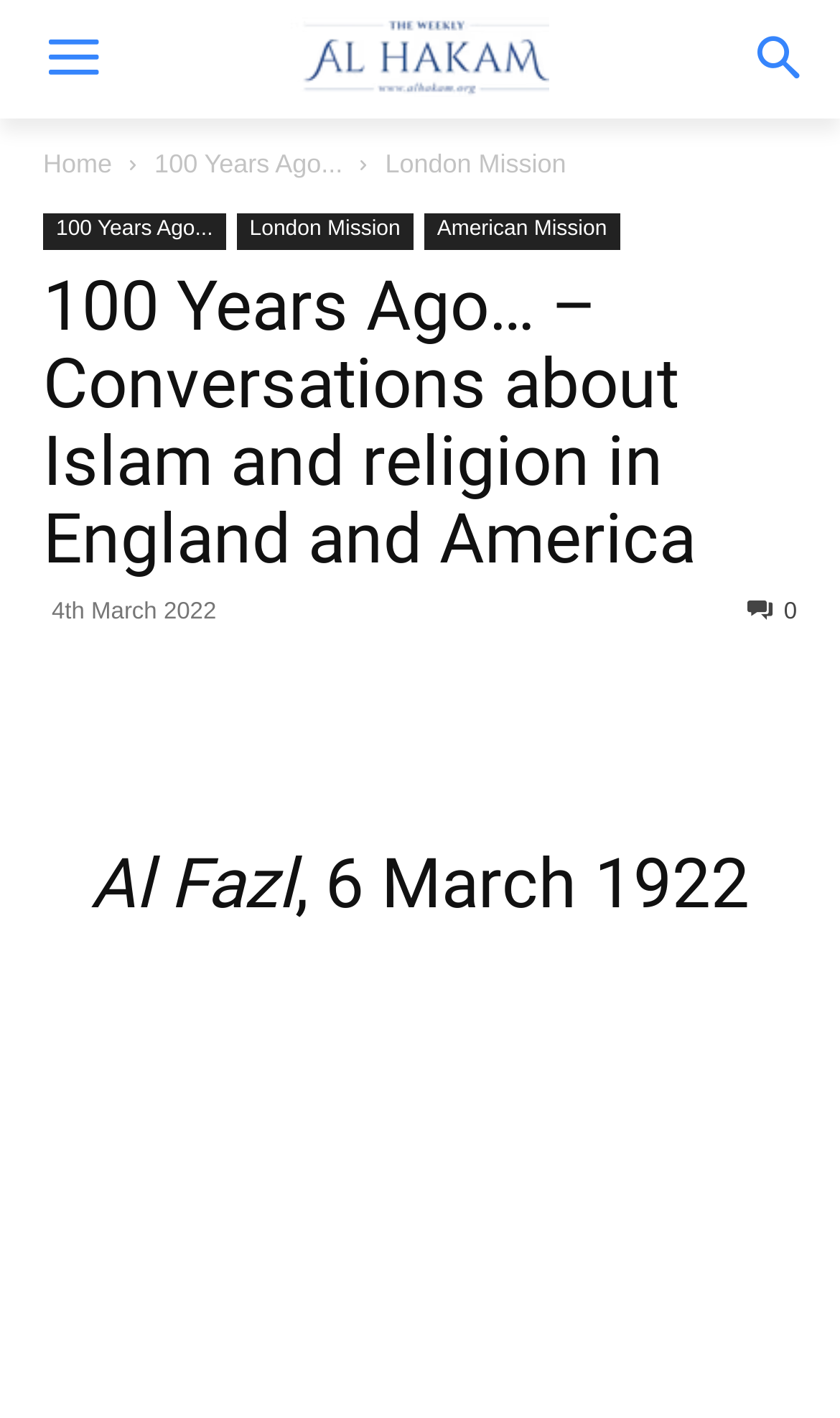Identify the bounding box of the HTML element described as: "Active Pause".

None